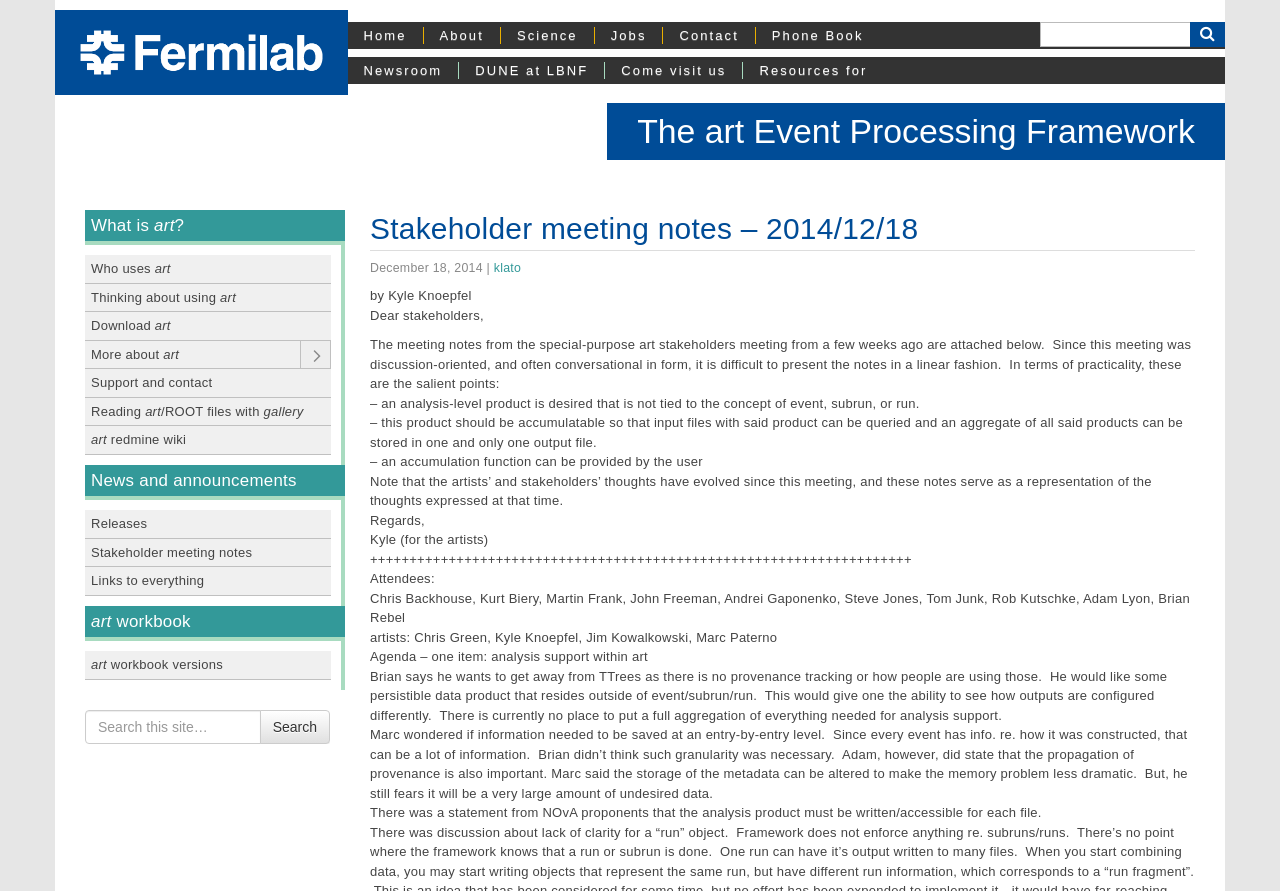Determine the coordinates of the bounding box that should be clicked to complete the instruction: "Visit Grace at Work website". The coordinates should be represented by four float numbers between 0 and 1: [left, top, right, bottom].

None